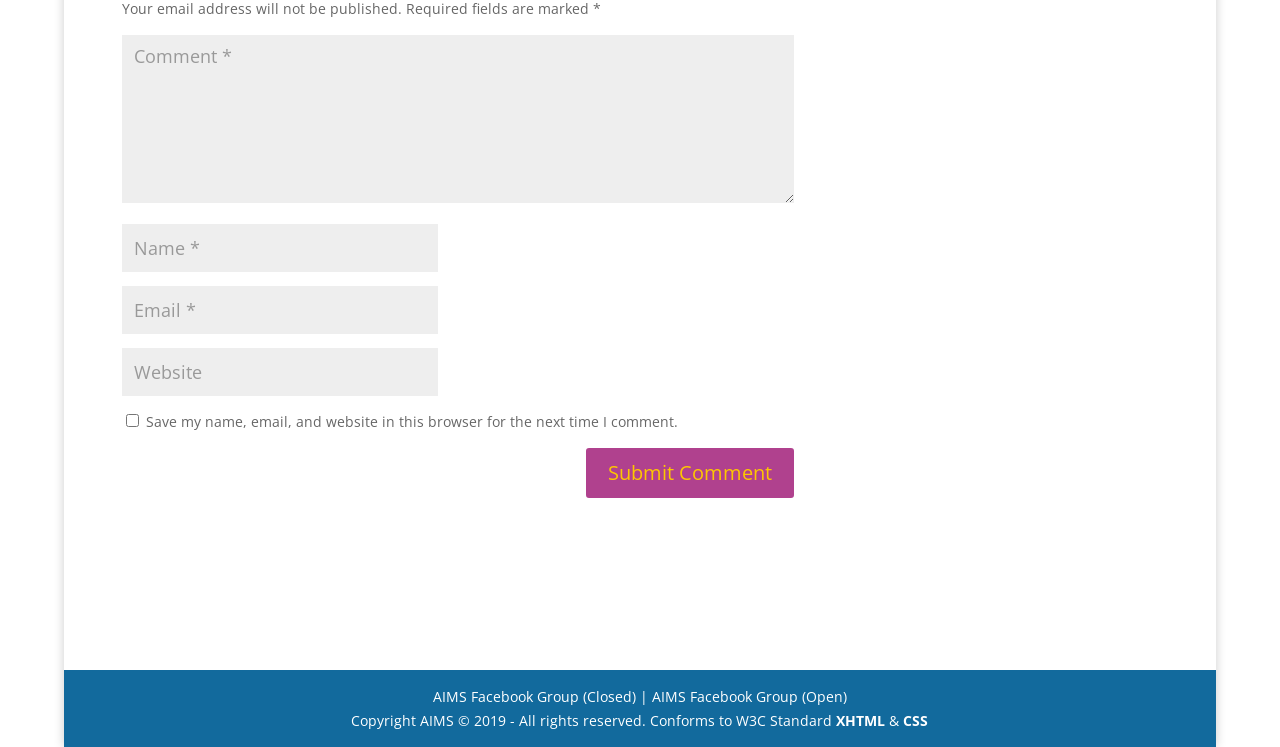Please identify the bounding box coordinates of the area that needs to be clicked to fulfill the following instruction: "Submit the comment."

[0.458, 0.599, 0.62, 0.666]